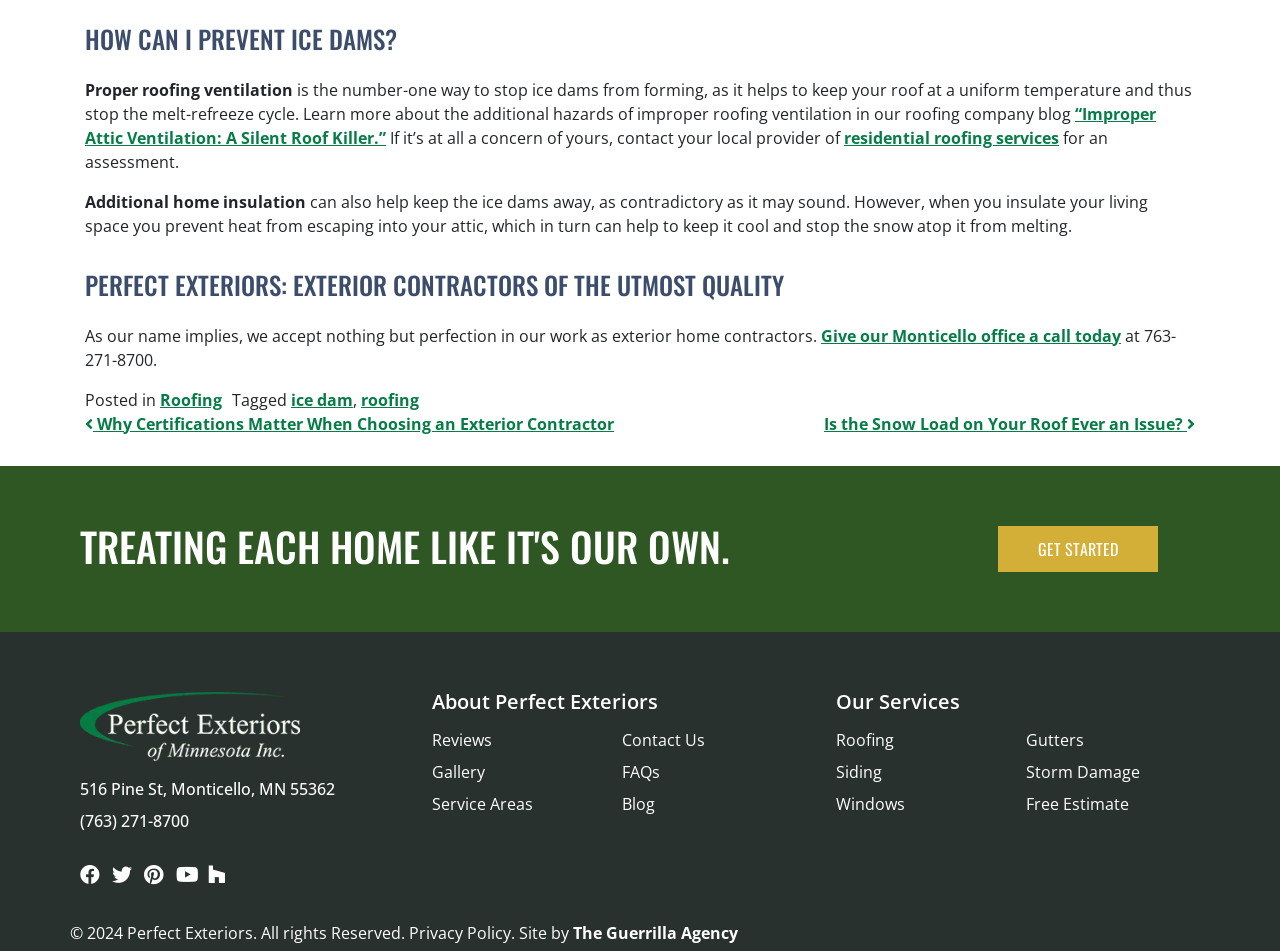What services does the company offer?
Please craft a detailed and exhaustive response to the question.

The services offered by the company are listed in the section 'Our Services' at the bottom of the webpage, which includes links to Roofing, Siding, Windows, Gutters, and Storm Damage.